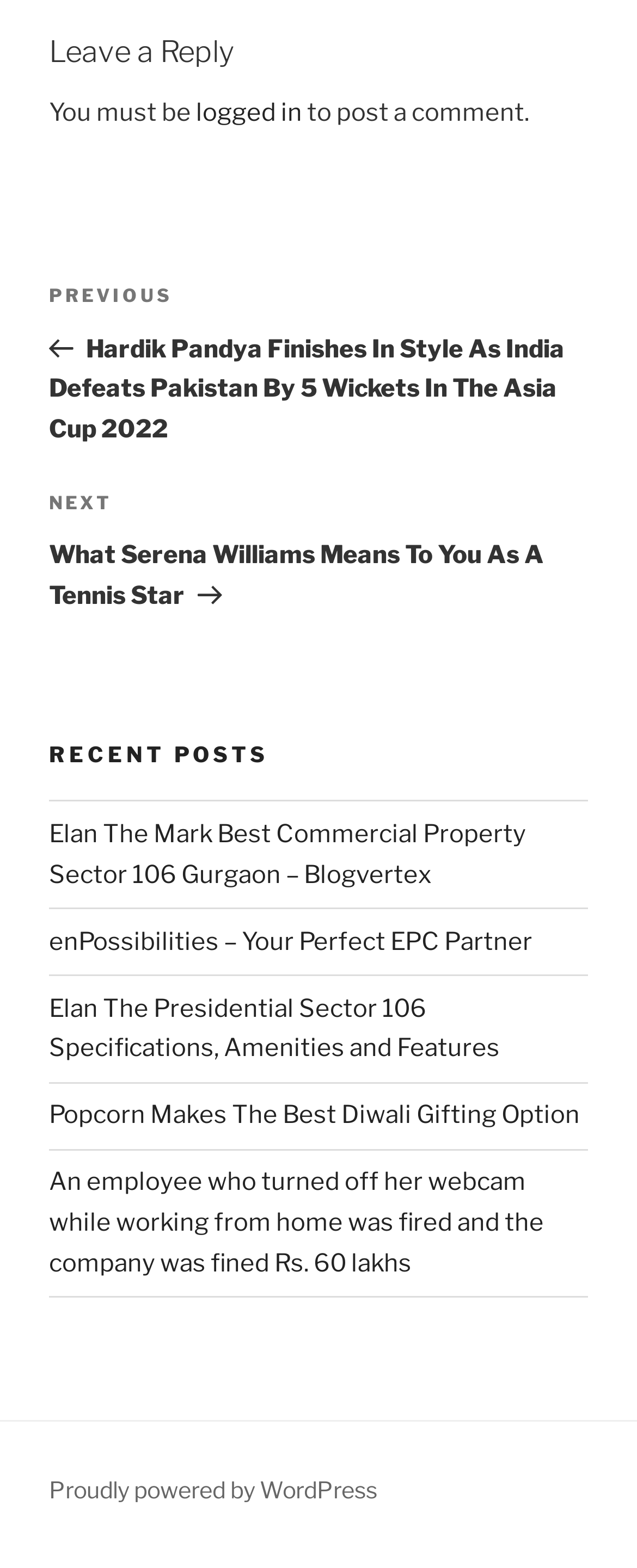From the details in the image, provide a thorough response to the question: How many sections are there in the sidebar?

I looked at the sidebar and found two sections, which are 'Posts' and 'Recent Posts', and therefore, there are 2 sections in the sidebar.